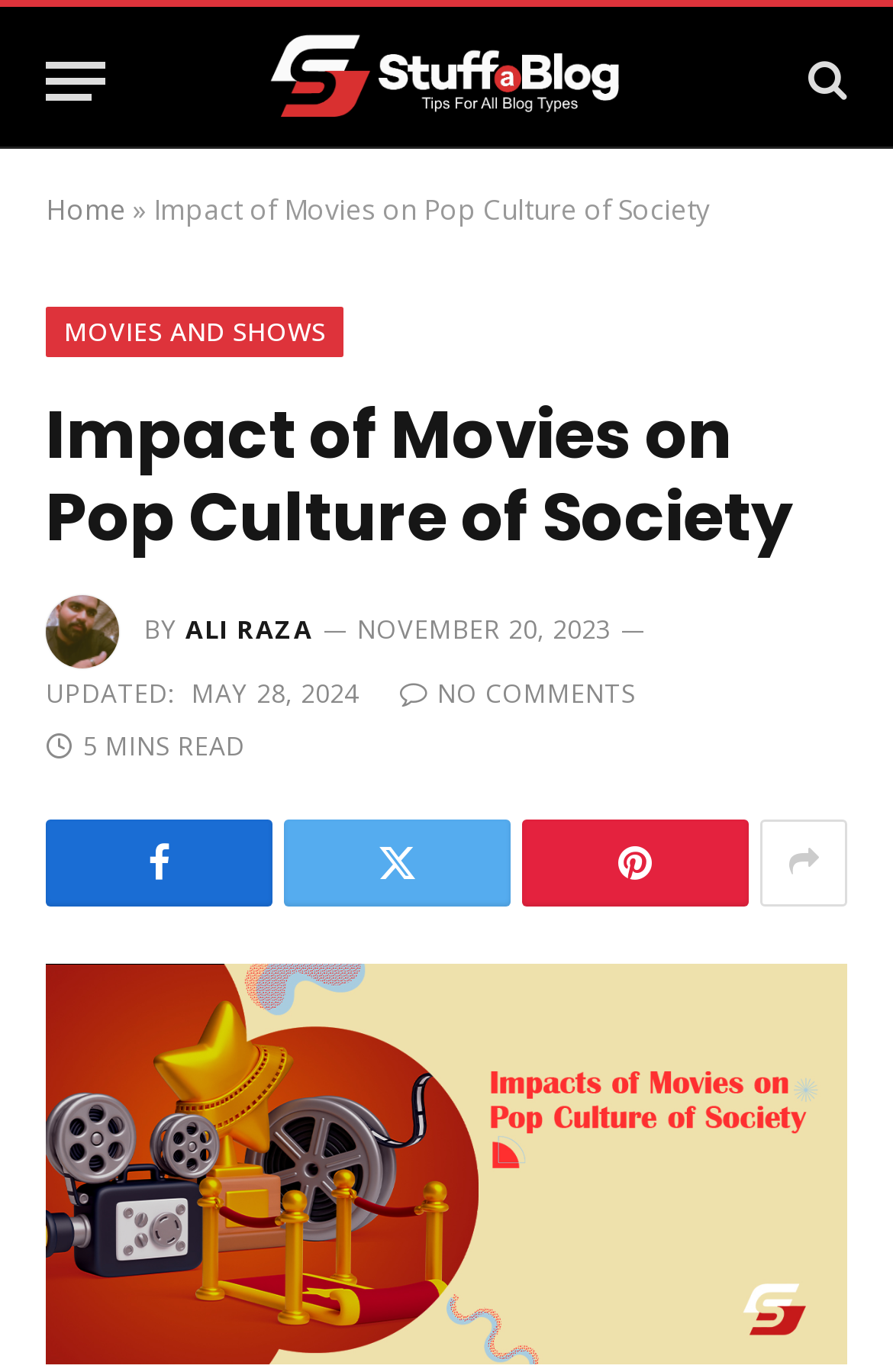Please answer the following question using a single word or phrase: 
What is the name of the blog?

Stuffablog